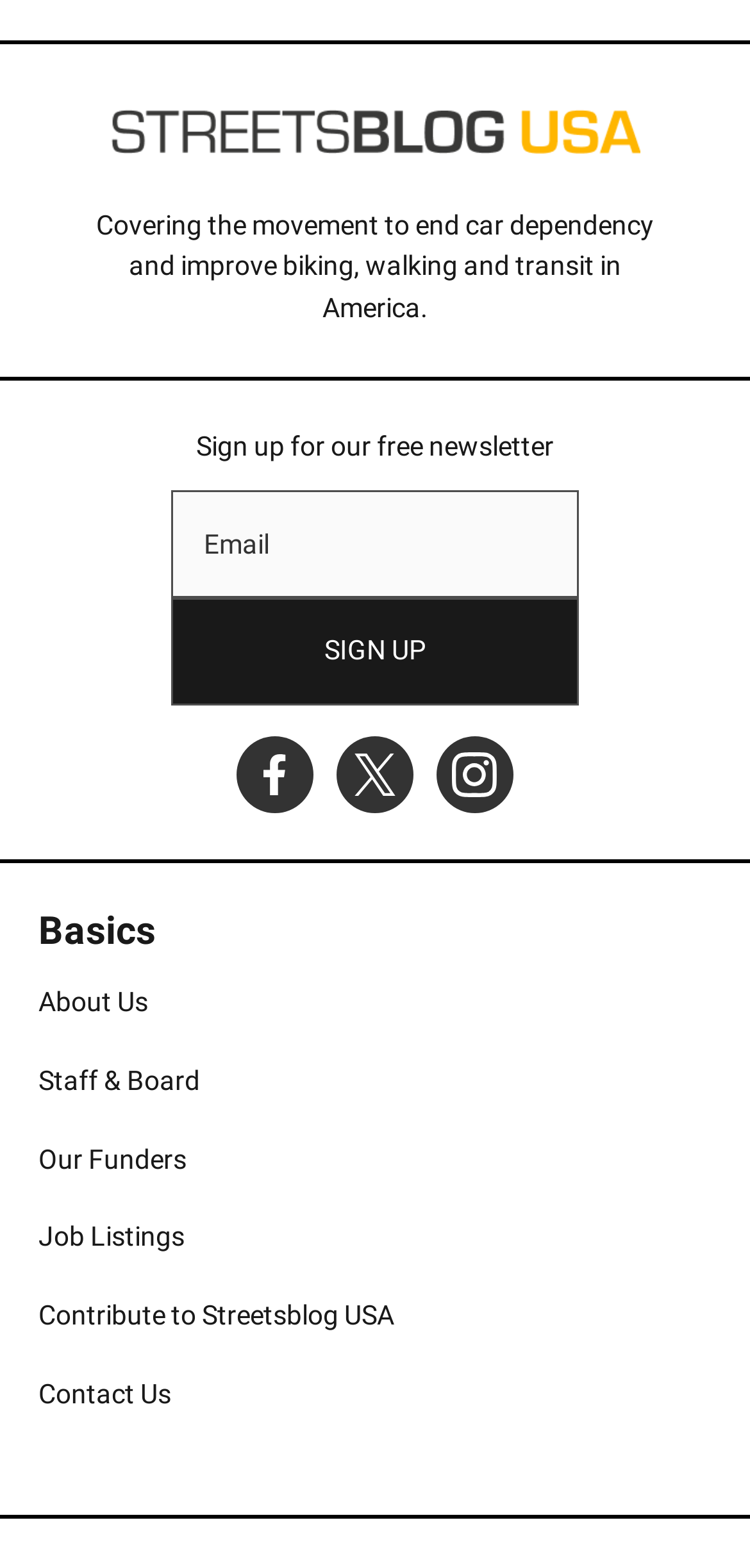Find the bounding box coordinates of the element to click in order to complete this instruction: "Click Events". The bounding box coordinates must be four float numbers between 0 and 1, denoted as [left, top, right, bottom].

None